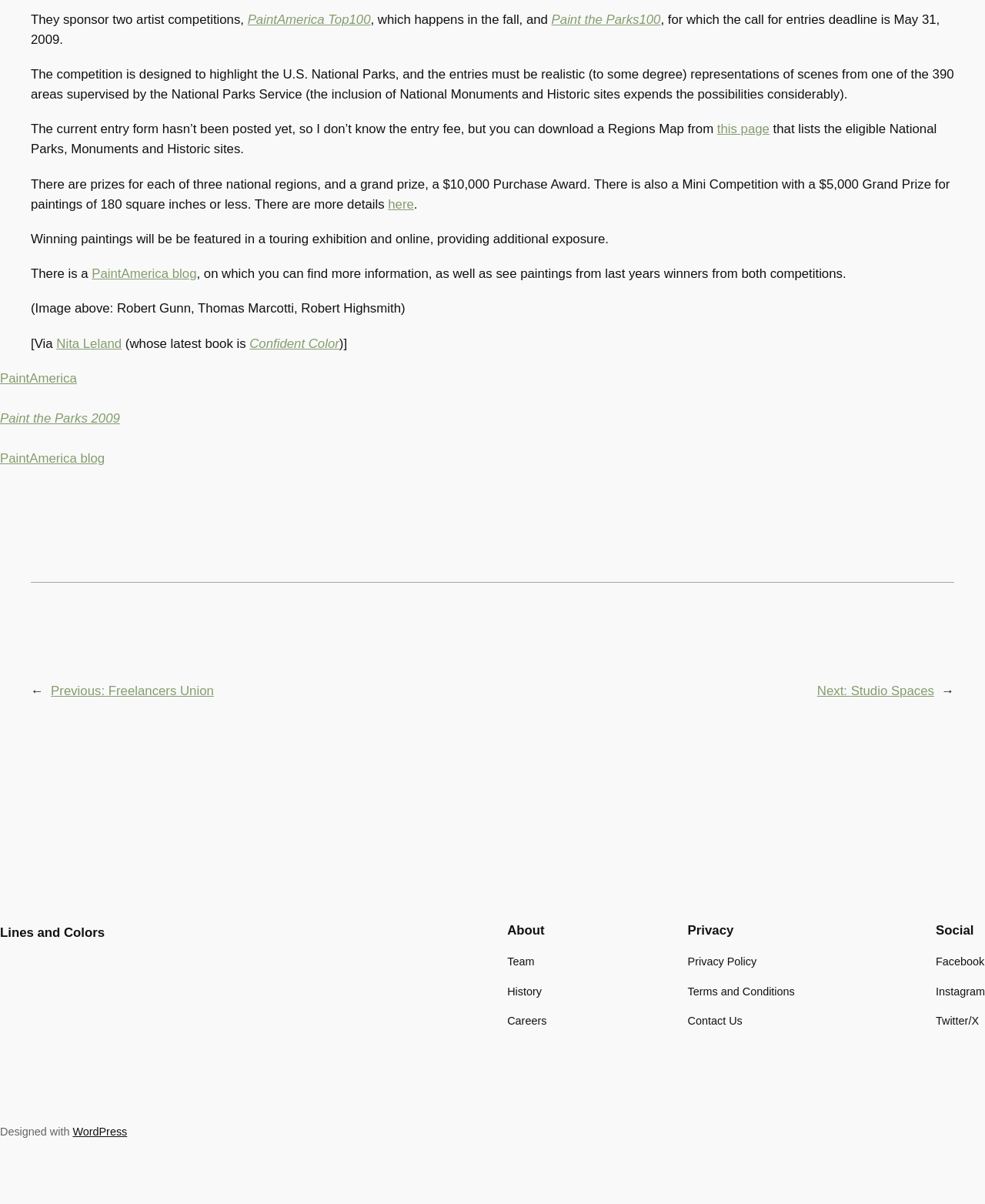Answer the question using only a single word or phrase: 
What is PaintAmerica?

Artist competition